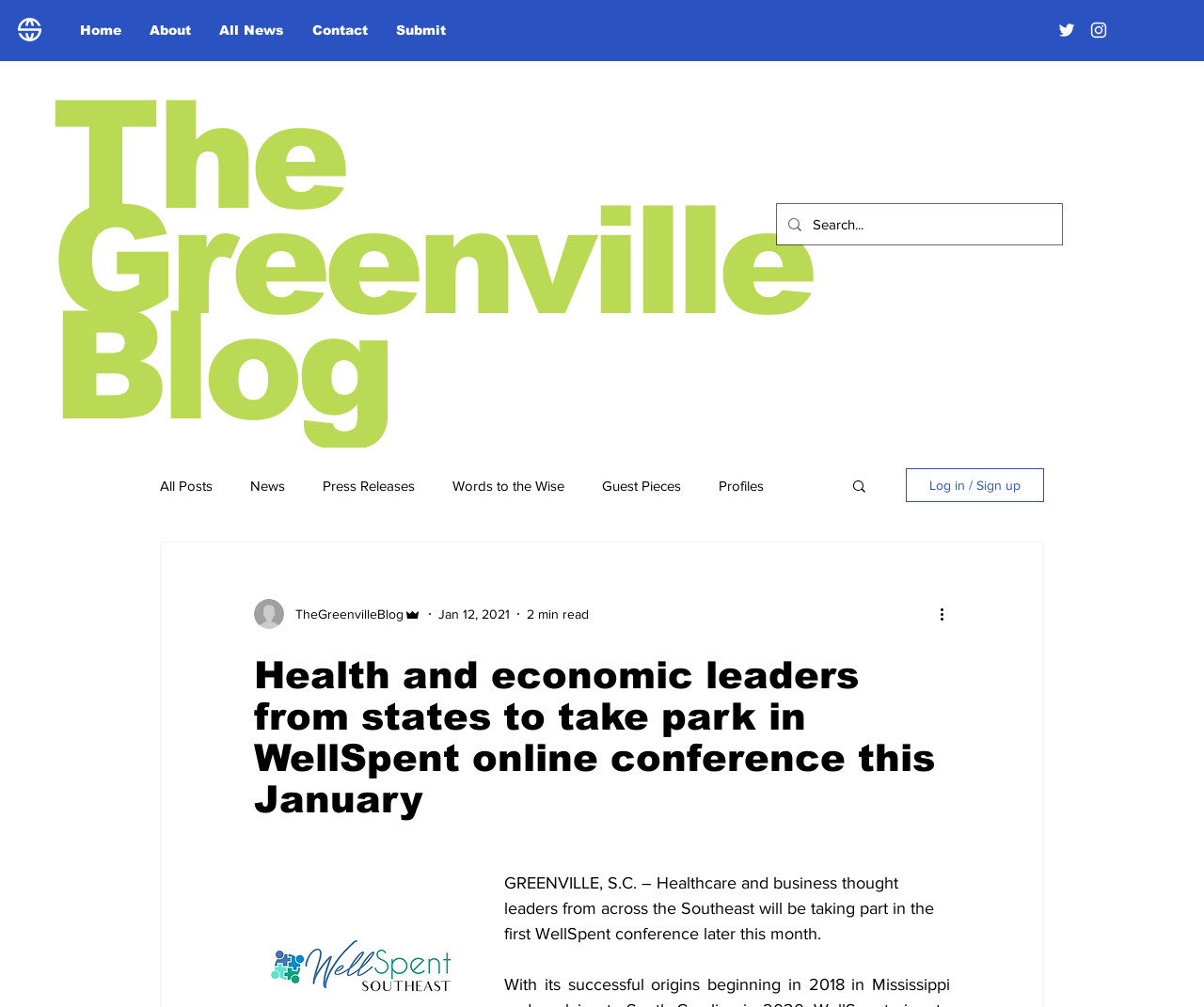Provide the bounding box coordinates for the specified HTML element described in this description: "About". The coordinates should be four float numbers ranging from 0 to 1, in the format [left, top, right, bottom].

[0.112, 0.015, 0.17, 0.045]